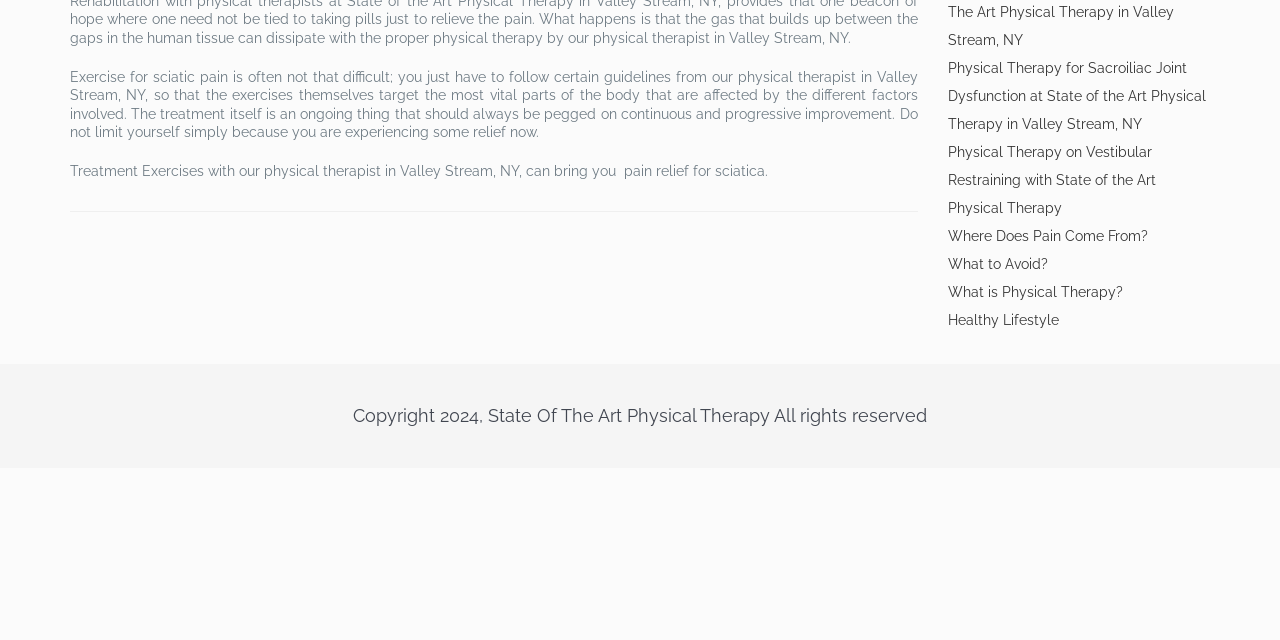Based on the element description: "What is Physical Therapy?", identify the UI element and provide its bounding box coordinates. Use four float numbers between 0 and 1, [left, top, right, bottom].

[0.74, 0.444, 0.877, 0.469]